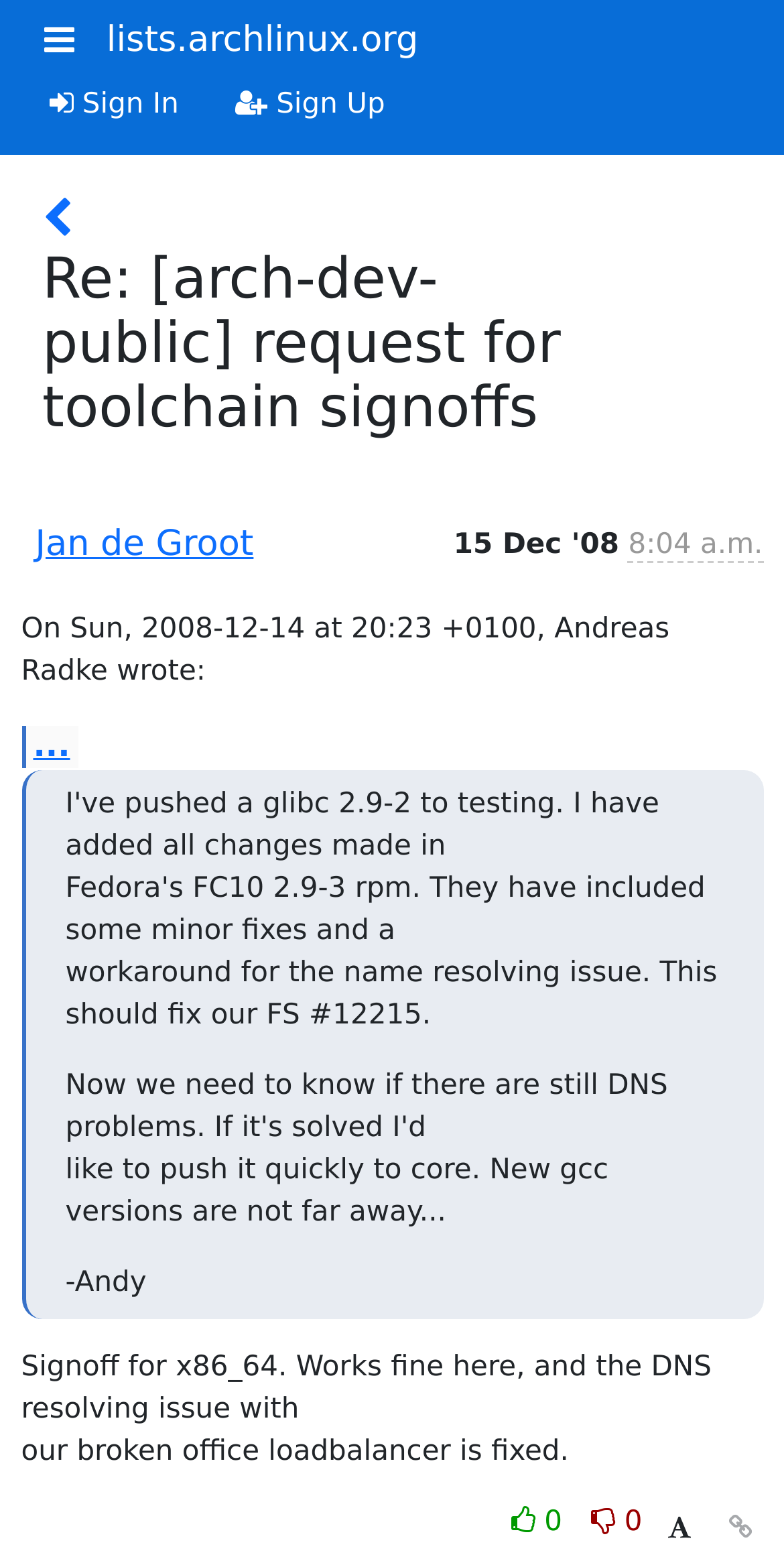What is the purpose of the button with the '' icon?
Please provide a comprehensive answer based on the information in the image.

I couldn't determine the purpose of the button with the '' icon as it doesn't have any associated text or description. It's possible that it's a navigation or action button, but without more context, I couldn't determine its specific purpose.